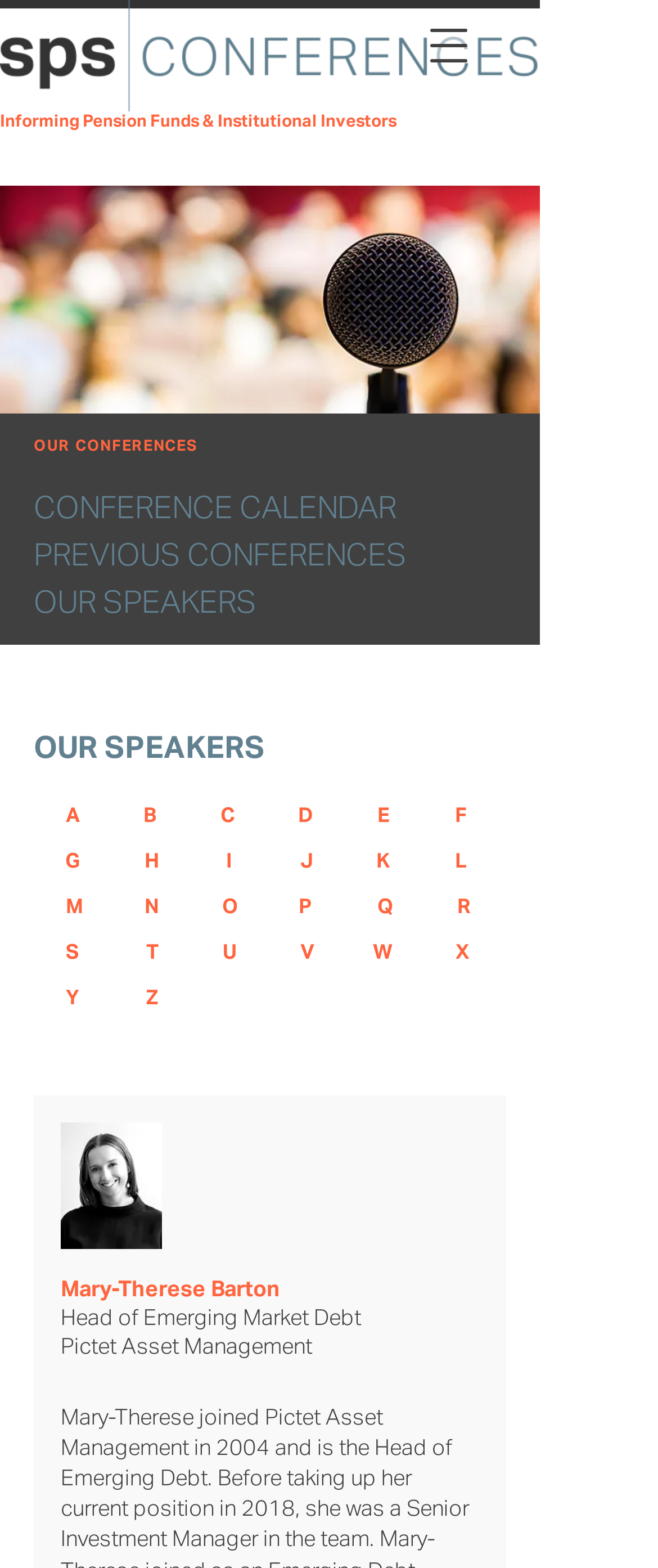Please provide the bounding box coordinates for the element that needs to be clicked to perform the following instruction: "Click the 'Open navigation menu' button". The coordinates should be given as four float numbers between 0 and 1, i.e., [left, top, right, bottom].

[0.654, 0.018, 0.71, 0.04]